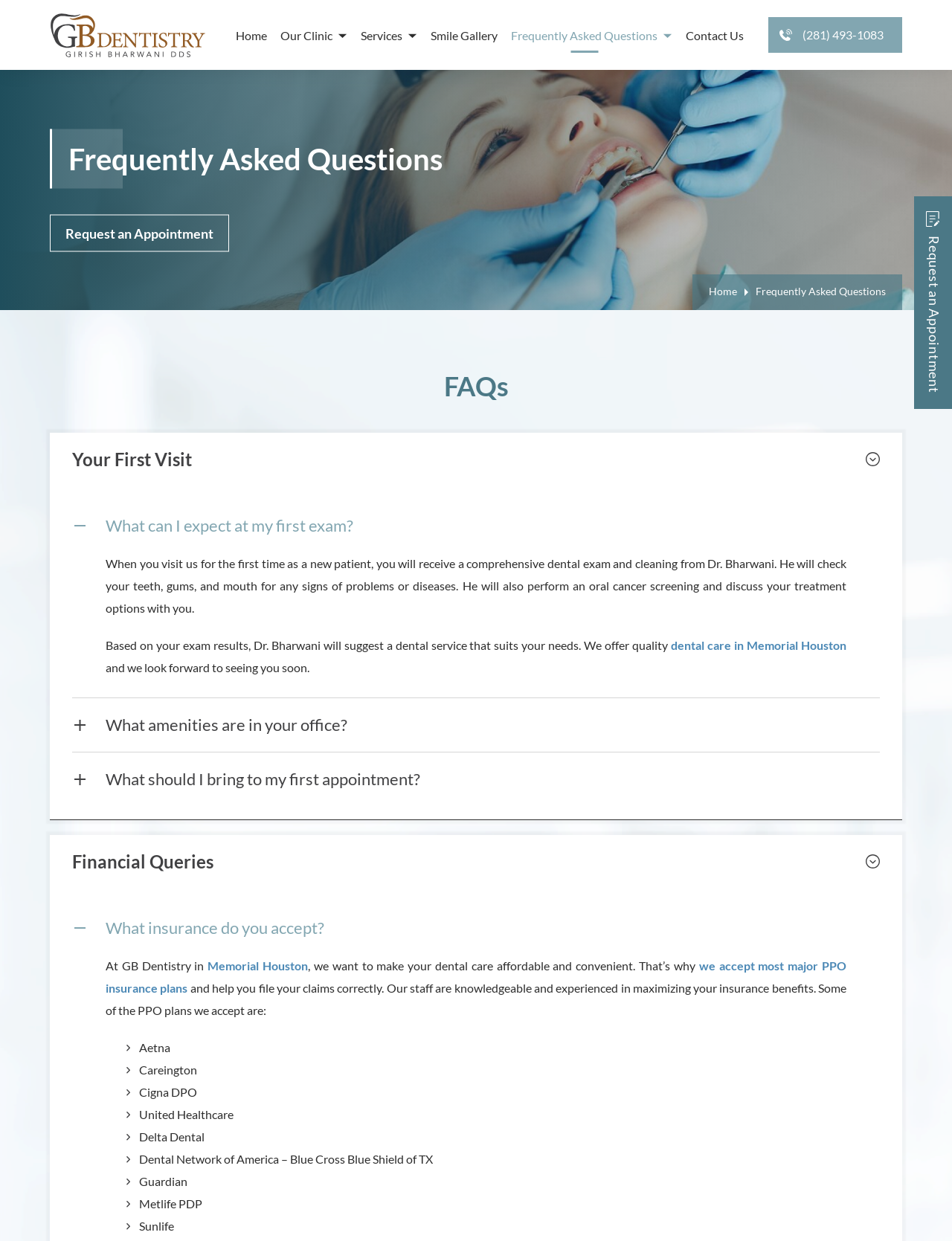Please give a one-word or short phrase response to the following question: 
What can I expect at my first exam?

Comprehensive dental exam and cleaning